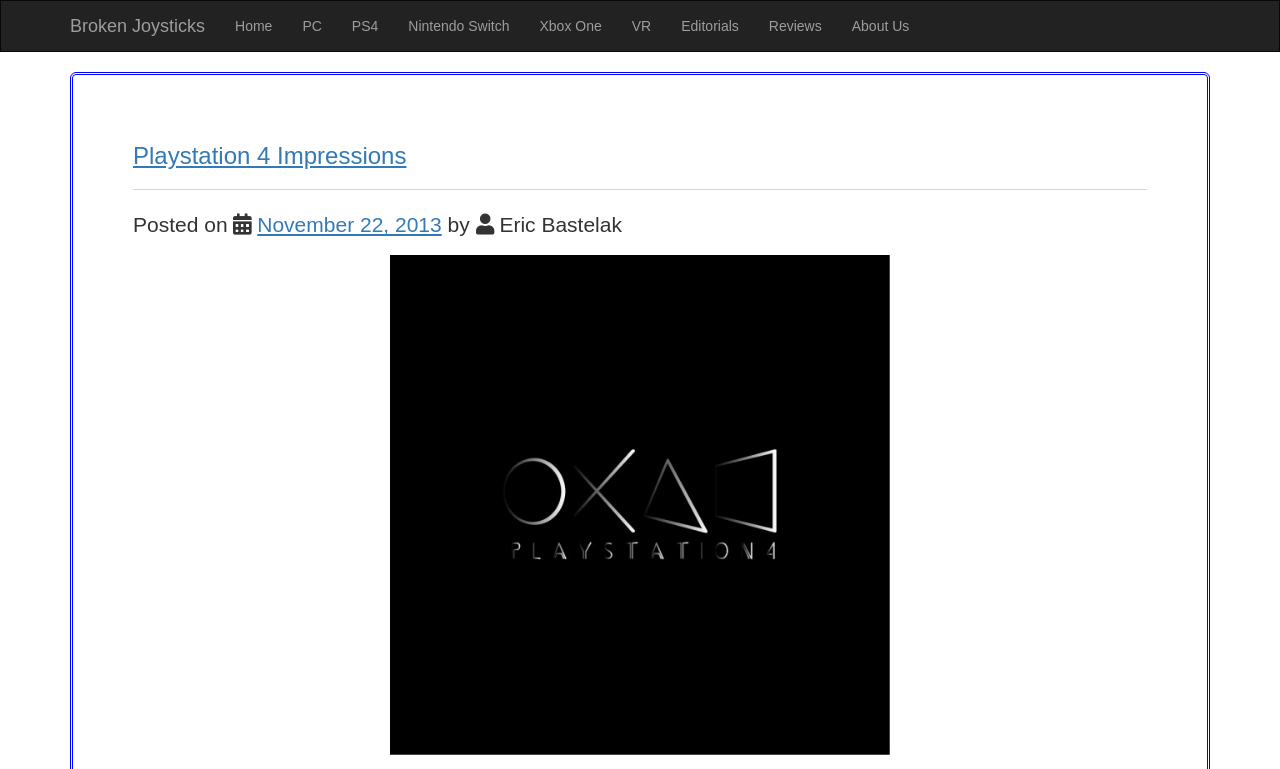When was the article posted?
Please use the image to deliver a detailed and complete answer.

I examined the article's metadata, where I found the text 'Posted on November 22, 2013', which indicates the date when the article was posted.